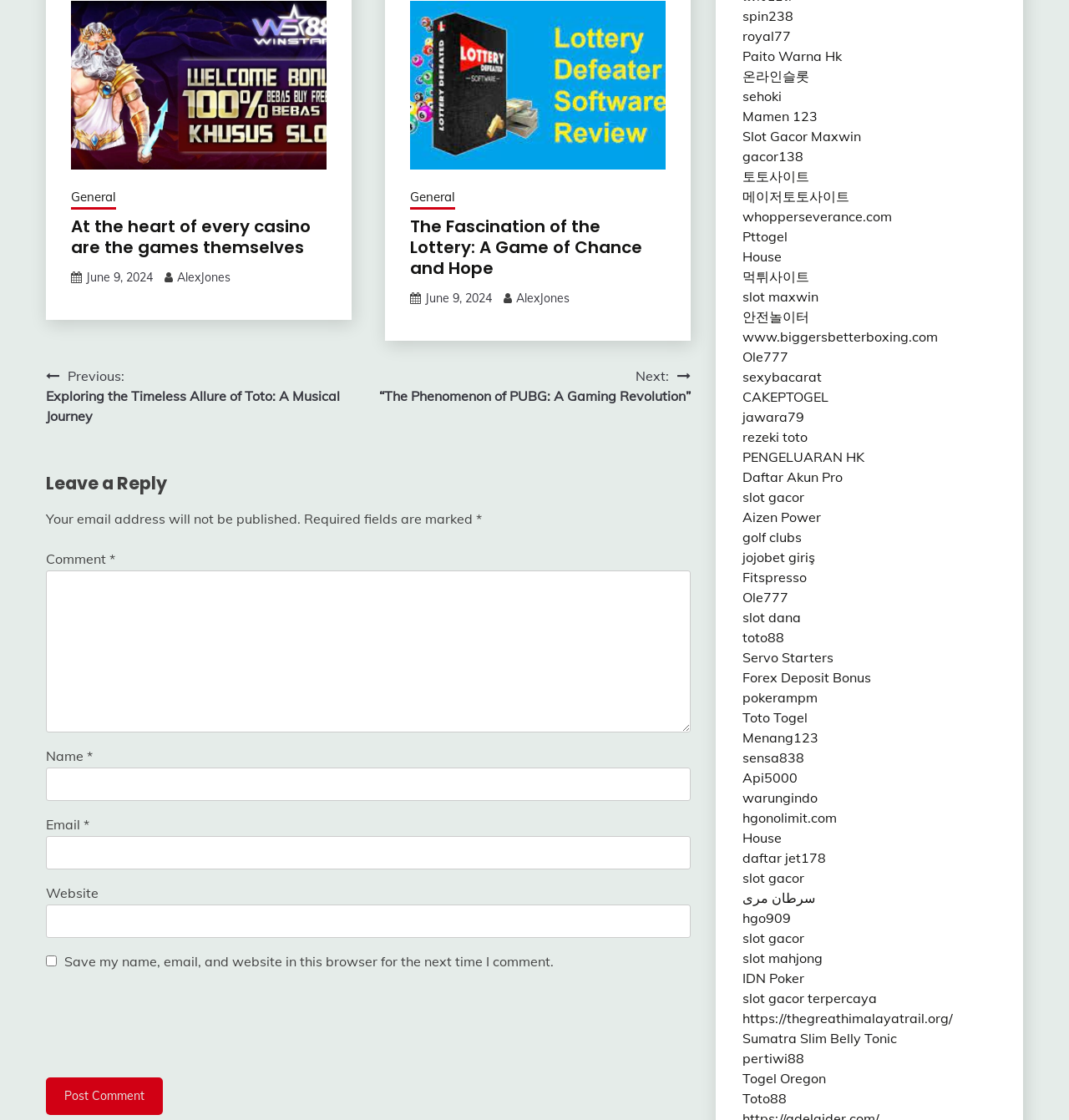What is the author of the post 'At the heart of every casino are the games themselves'?
Answer the question with just one word or phrase using the image.

AlexJones